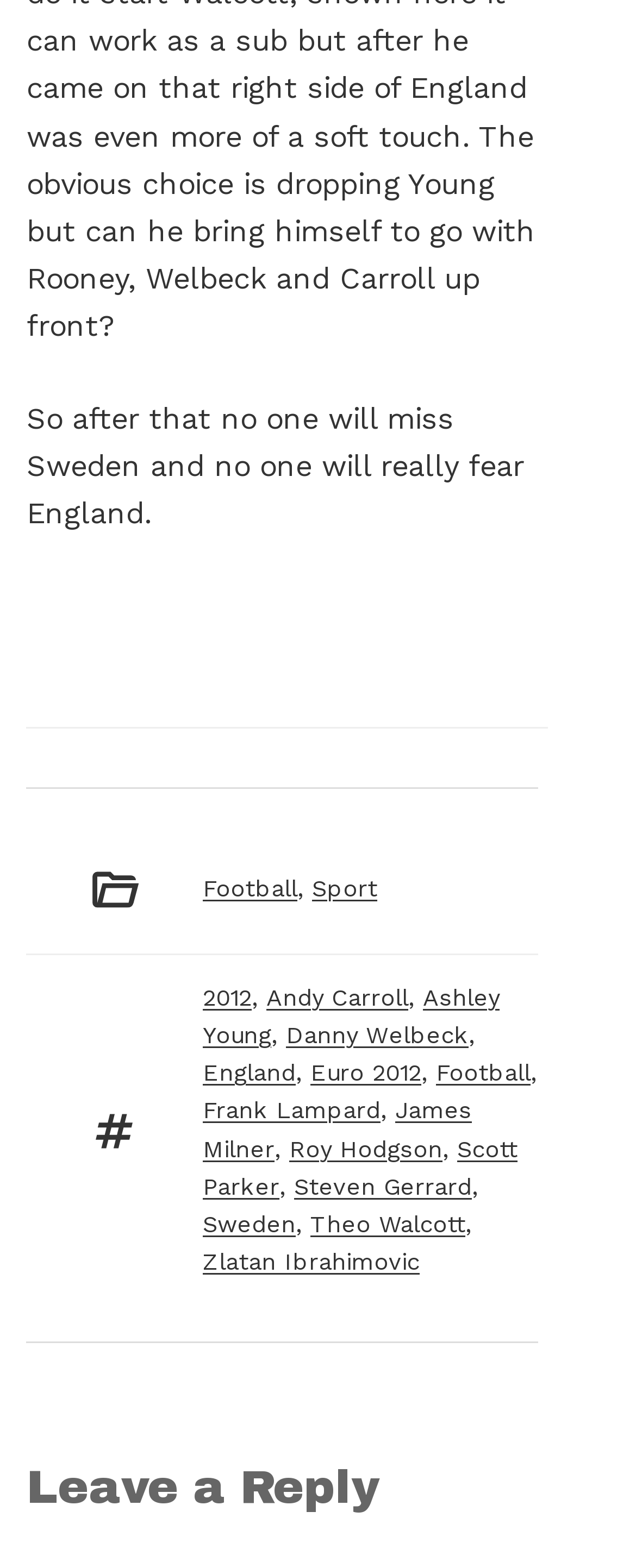How many tags are associated with the article?
Based on the screenshot, give a detailed explanation to answer the question.

I counted the number of links in the 'Tags' section in the footer, which are '2012', 'Andy Carroll', 'Ashley Young', 'Danny Welbeck', 'England', 'Euro 2012', 'Football', 'Frank Lampard', 'James Milner', 'Roy Hodgson', 'Scott Parker', 'Steven Gerrard', 'Sweden', 'Theo Walcott', and 'Zlatan Ibrahimovic'. There are 14 links in total, but 3 of them are commas, so I subtracted those to get 11 tags associated with the article.